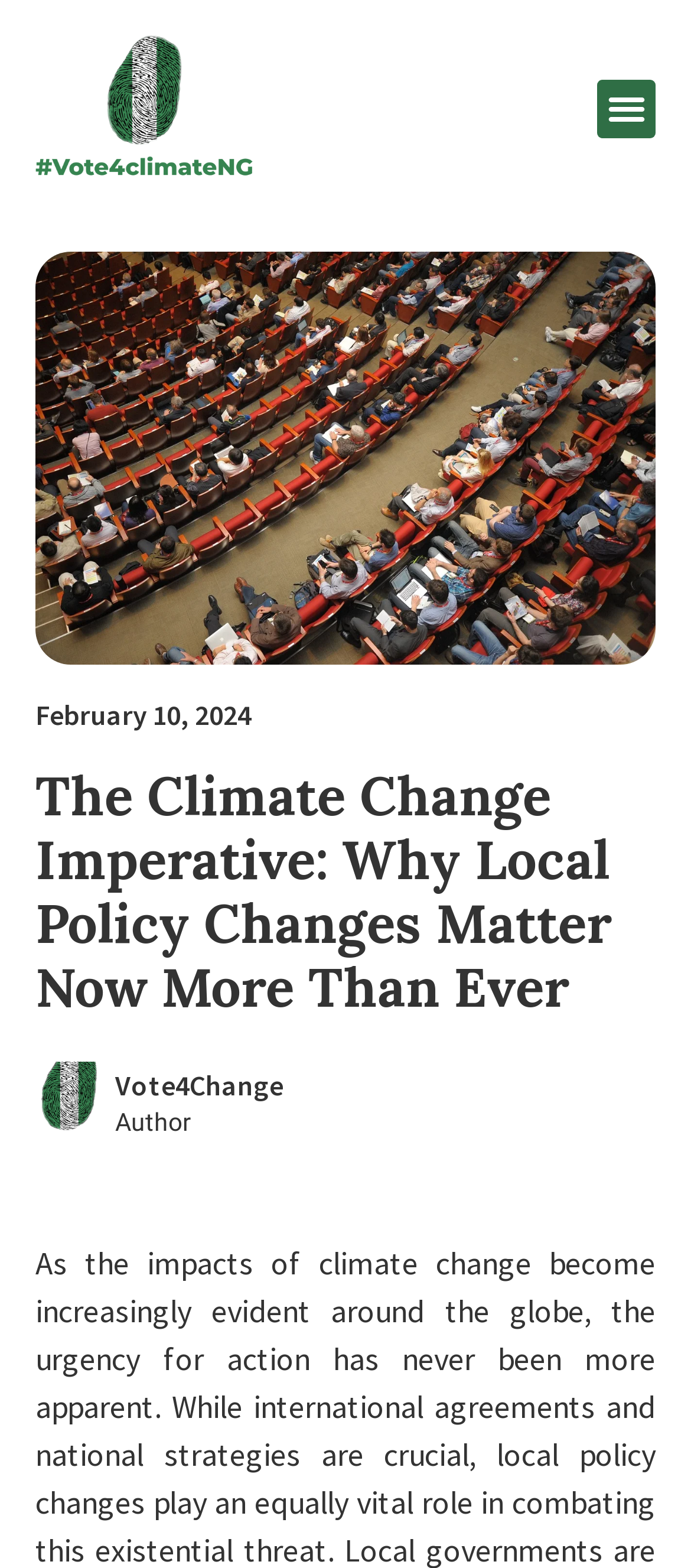Identify the bounding box of the UI component described as: "Menu".

[0.864, 0.051, 0.949, 0.088]